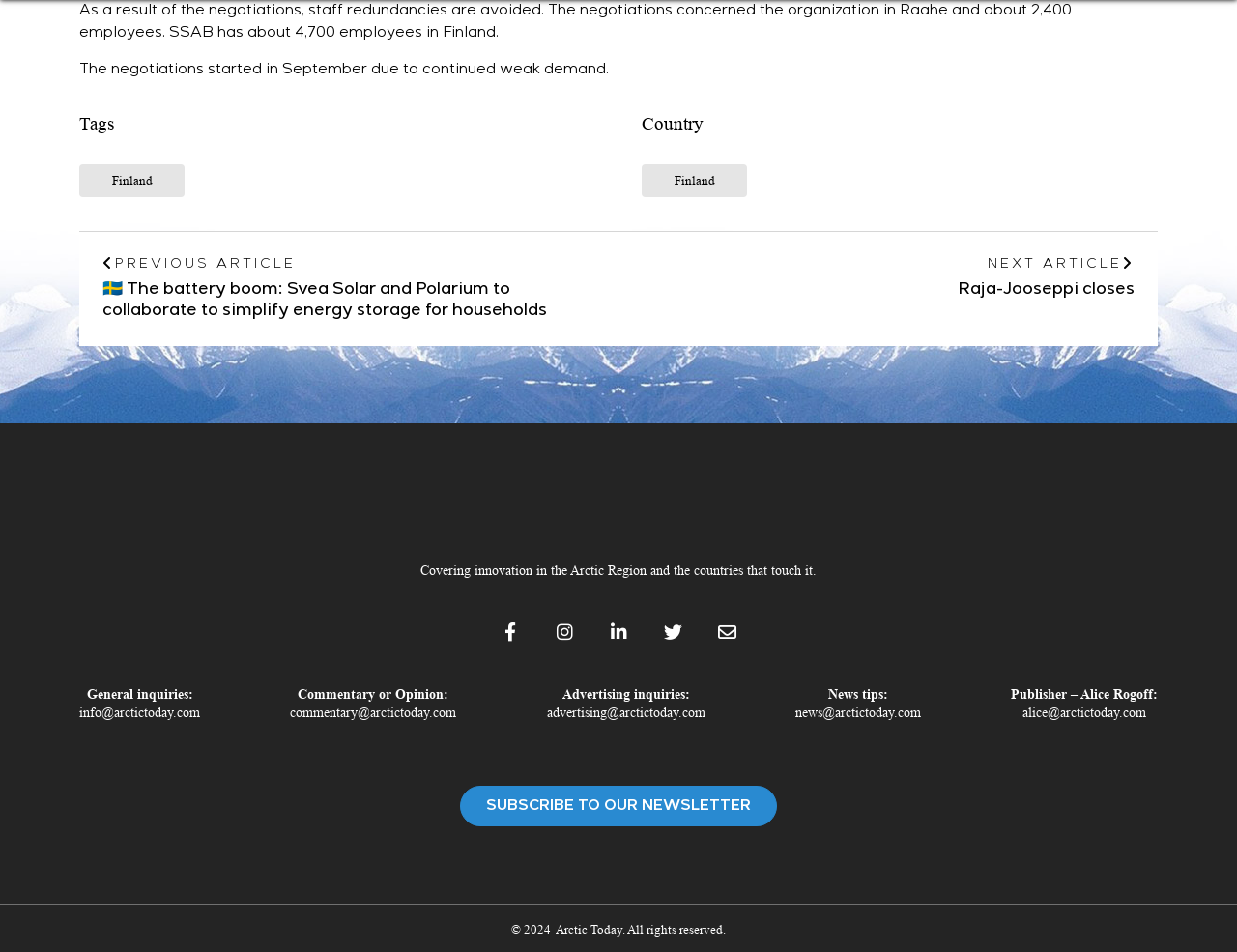Please find the bounding box coordinates of the element that you should click to achieve the following instruction: "Subscribe to the newsletter". The coordinates should be presented as four float numbers between 0 and 1: [left, top, right, bottom].

[0.372, 0.825, 0.628, 0.868]